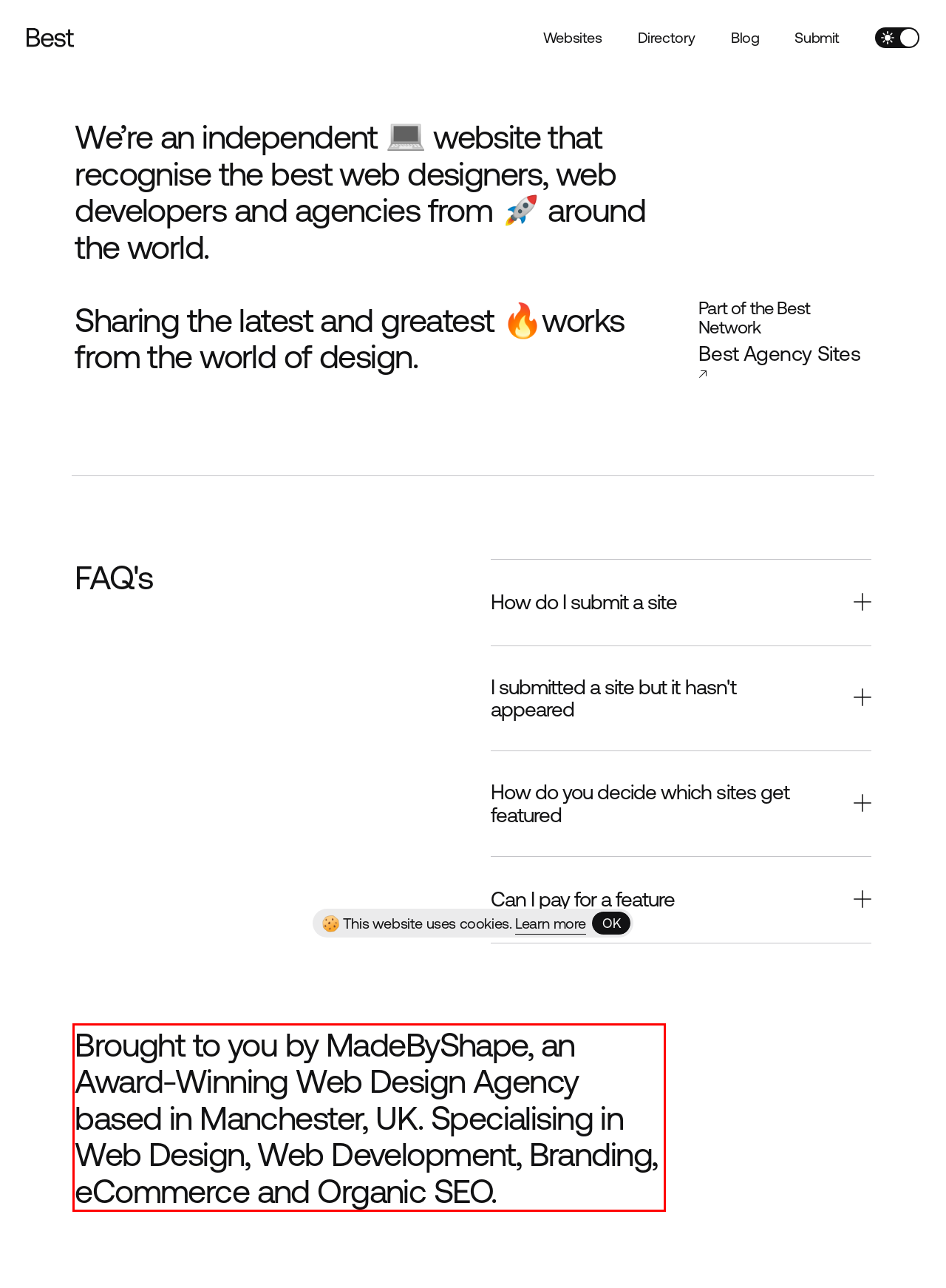With the provided screenshot of a webpage, locate the red bounding box and perform OCR to extract the text content inside it.

Brought to you by MadeByShape, an Award-Winning Web Design Agency based in Manchester, UK. Specialising in Web Design, Web Development, Branding, eCommerce and Organic SEO.